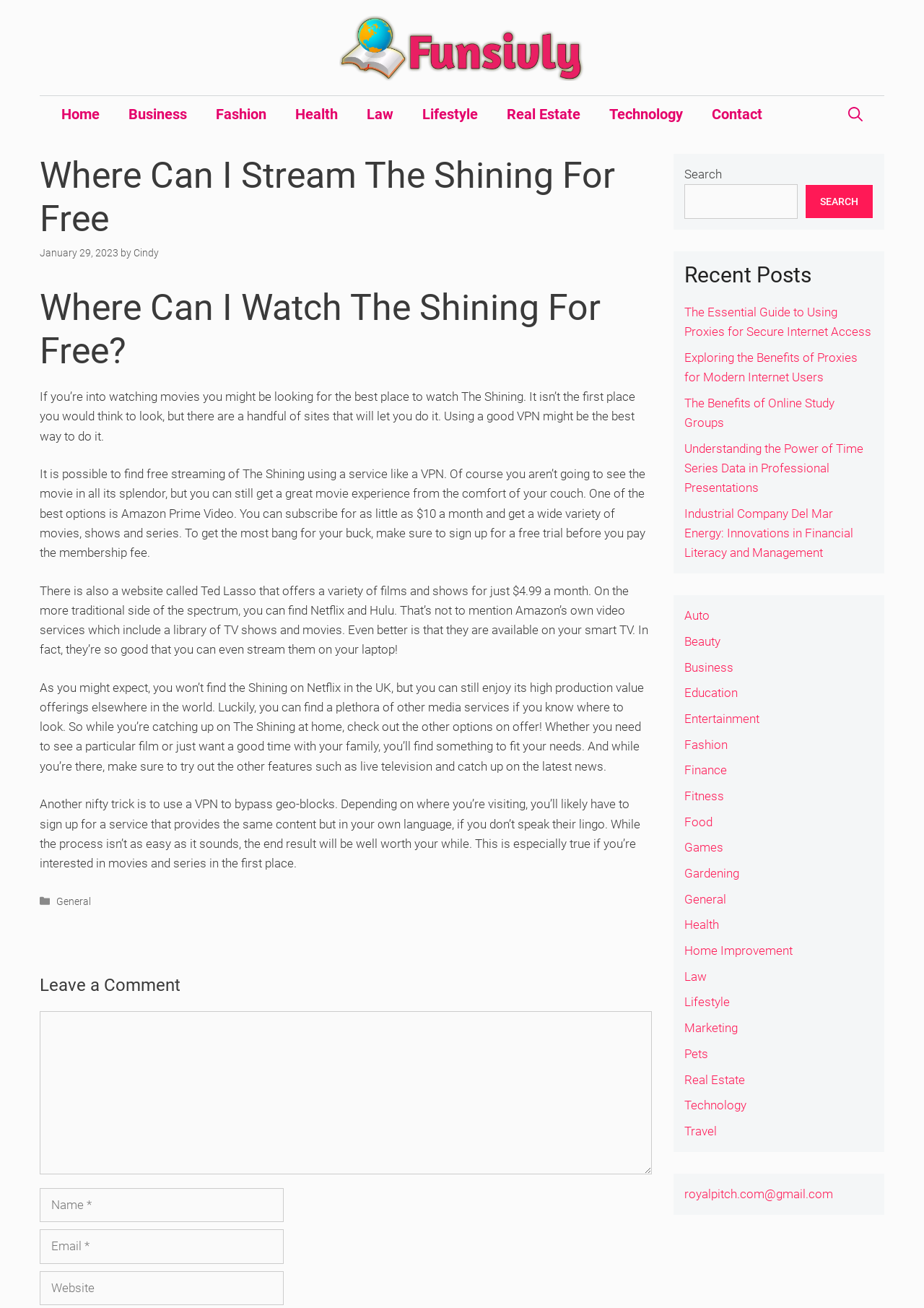Bounding box coordinates are specified in the format (top-left x, top-left y, bottom-right x, bottom-right y). All values are floating point numbers bounded between 0 and 1. Please provide the bounding box coordinate of the region this sentence describes: Finance

[0.74, 0.583, 0.786, 0.594]